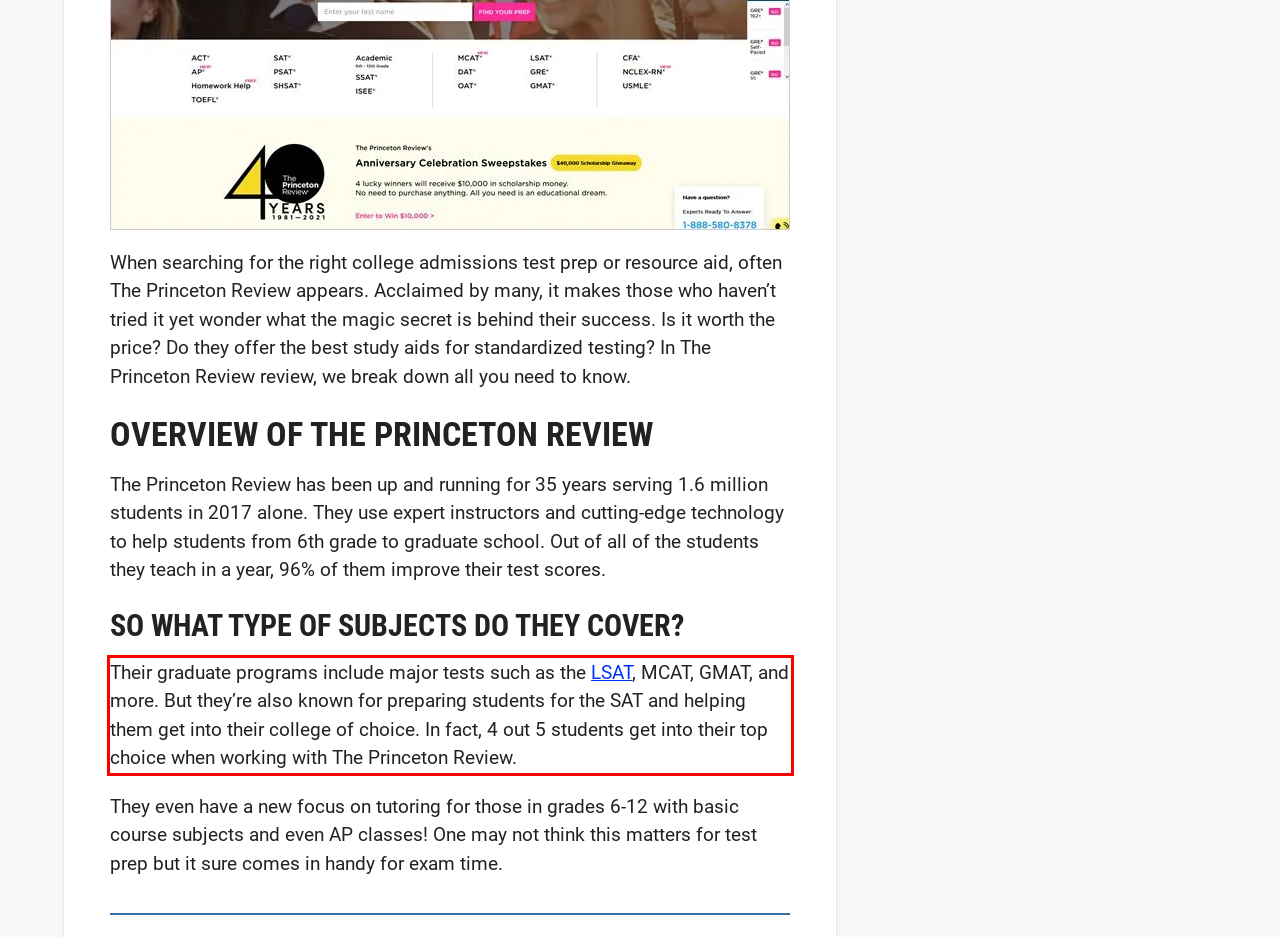Please take the screenshot of the webpage, find the red bounding box, and generate the text content that is within this red bounding box.

Their graduate programs include major tests such as the LSAT, MCAT, GMAT, and more. But they’re also known for preparing students for the SAT and helping them get into their college of choice. In fact, 4 out 5 students get into their top choice when working with The Princeton Review.